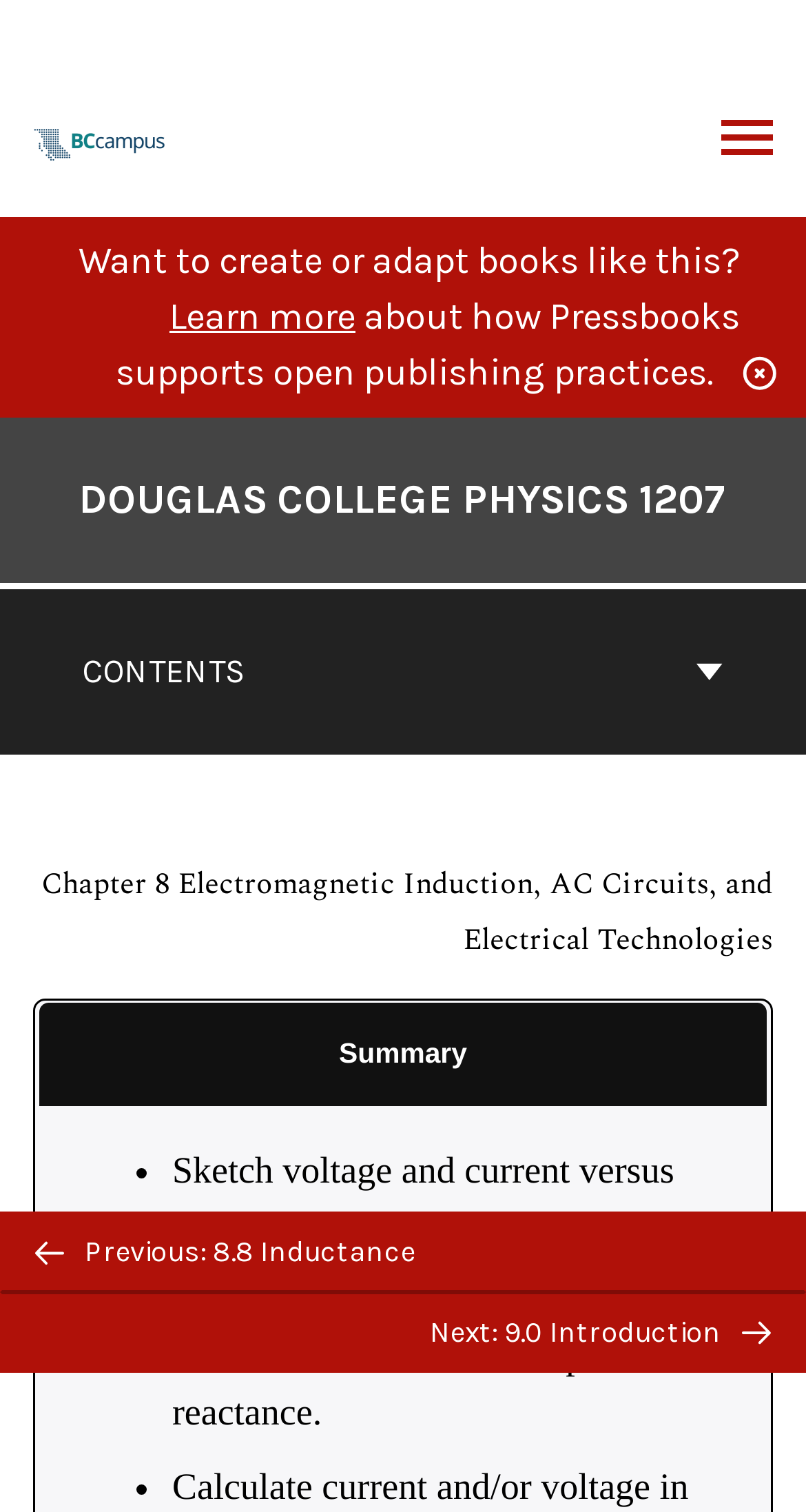Specify the bounding box coordinates of the element's area that should be clicked to execute the given instruction: "Go to the cover page of Douglas College Physics 1207". The coordinates should be four float numbers between 0 and 1, i.e., [left, top, right, bottom].

[0.097, 0.31, 0.903, 0.351]